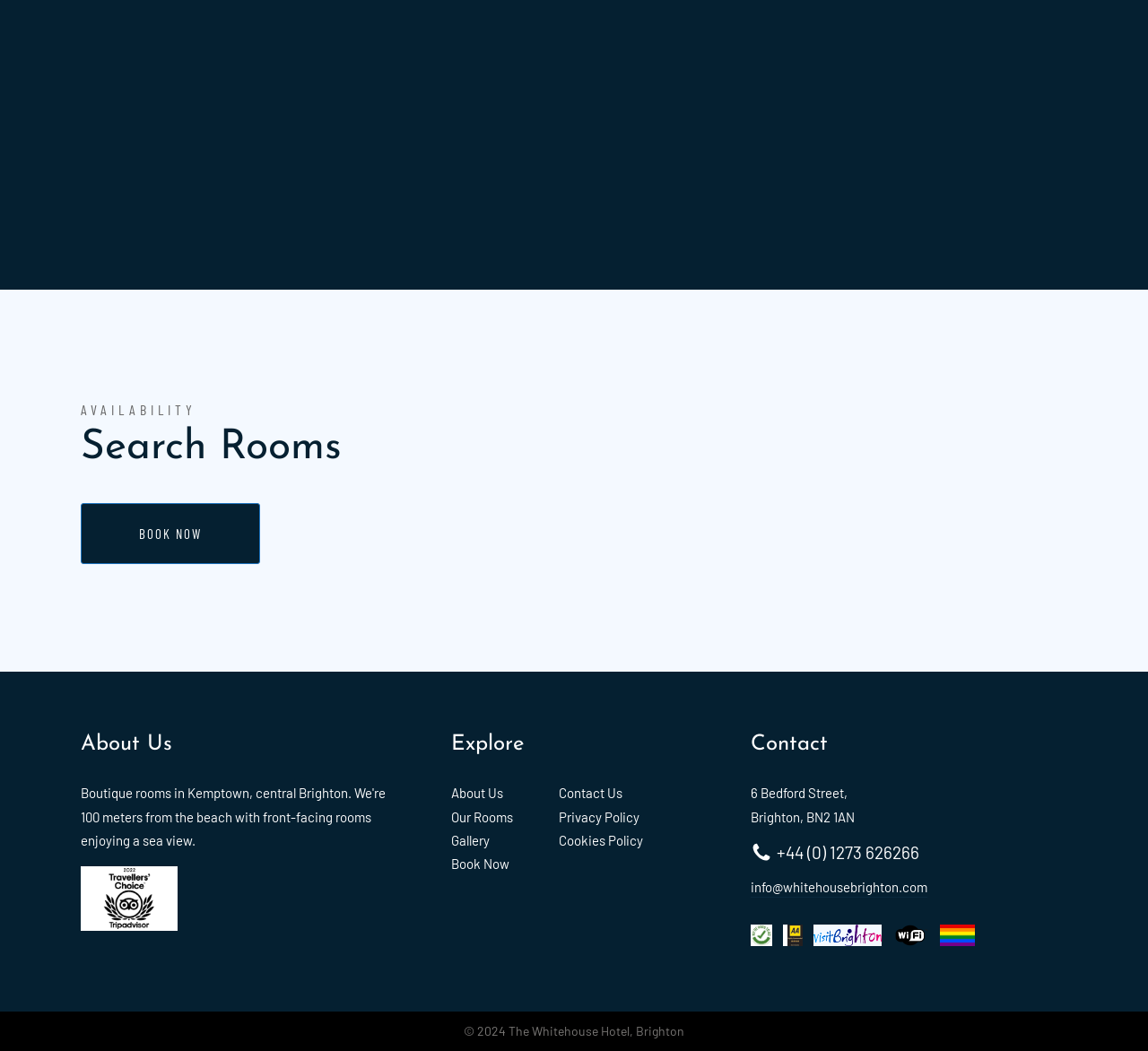Please specify the bounding box coordinates in the format (top-left x, top-left y, bottom-right x, bottom-right y), with values ranging from 0 to 1. Identify the bounding box for the UI component described as follows: Gallery

[0.393, 0.788, 0.487, 0.811]